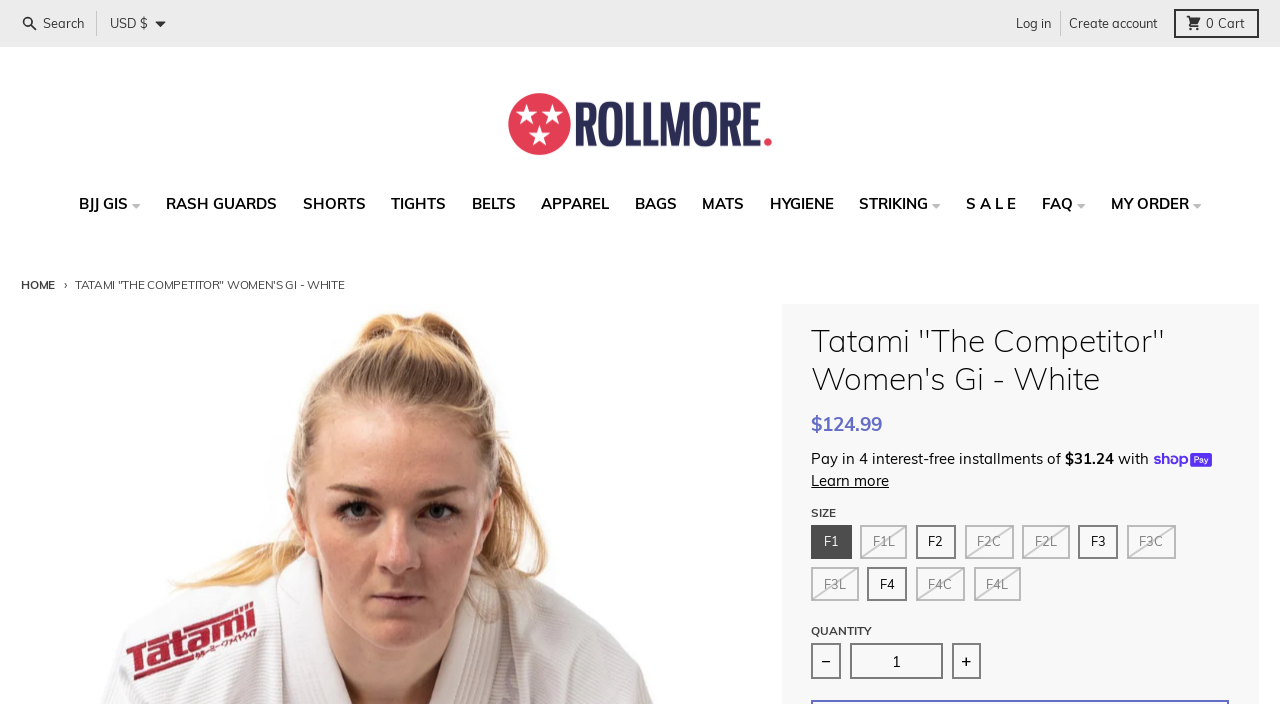Please identify the bounding box coordinates of the element I should click to complete this instruction: 'Search for products'. The coordinates should be given as four float numbers between 0 and 1, like this: [left, top, right, bottom].

[0.01, 0.015, 0.075, 0.051]